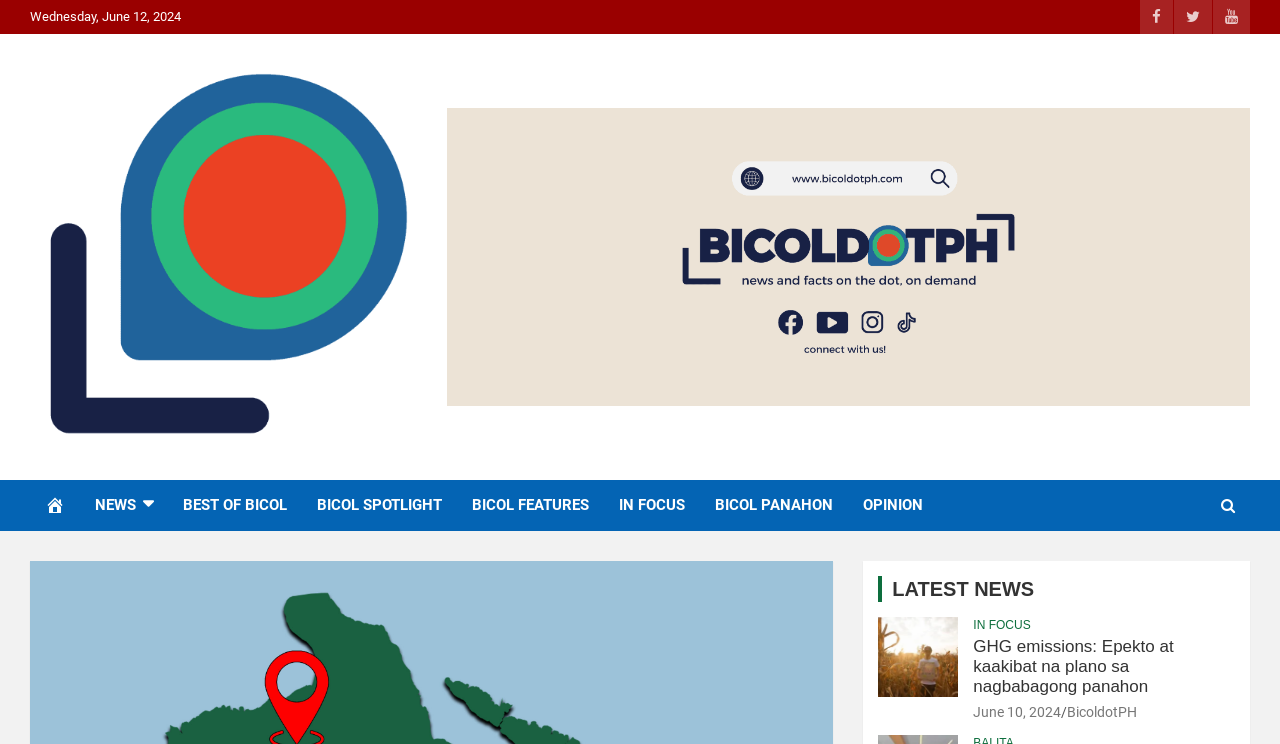Provide the bounding box coordinates of the area you need to click to execute the following instruction: "Click the Facebook icon".

[0.891, 0.0, 0.916, 0.046]